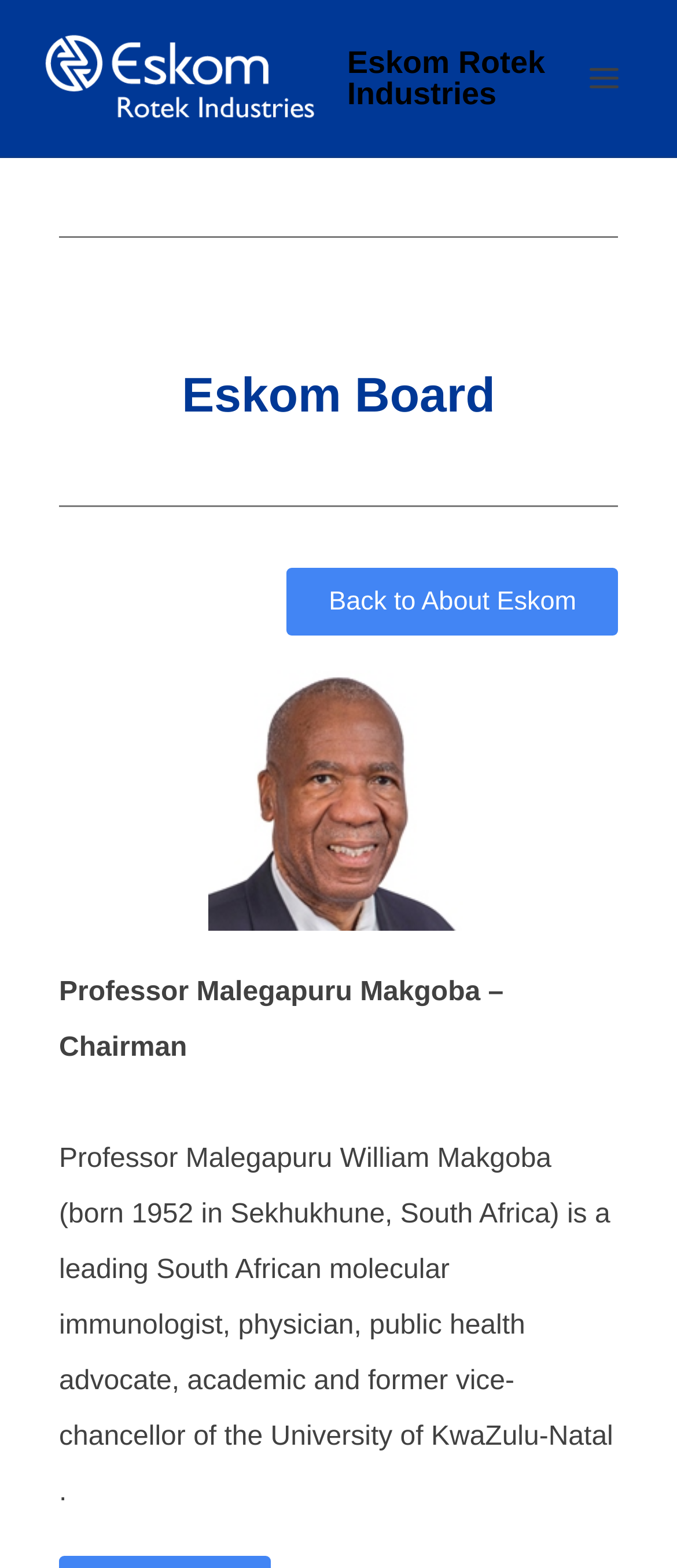Bounding box coordinates should be in the format (top-left x, top-left y, bottom-right x, bottom-right y) and all values should be floating point numbers between 0 and 1. Determine the bounding box coordinate for the UI element described as: Toggle Menu

[0.844, 0.033, 0.938, 0.067]